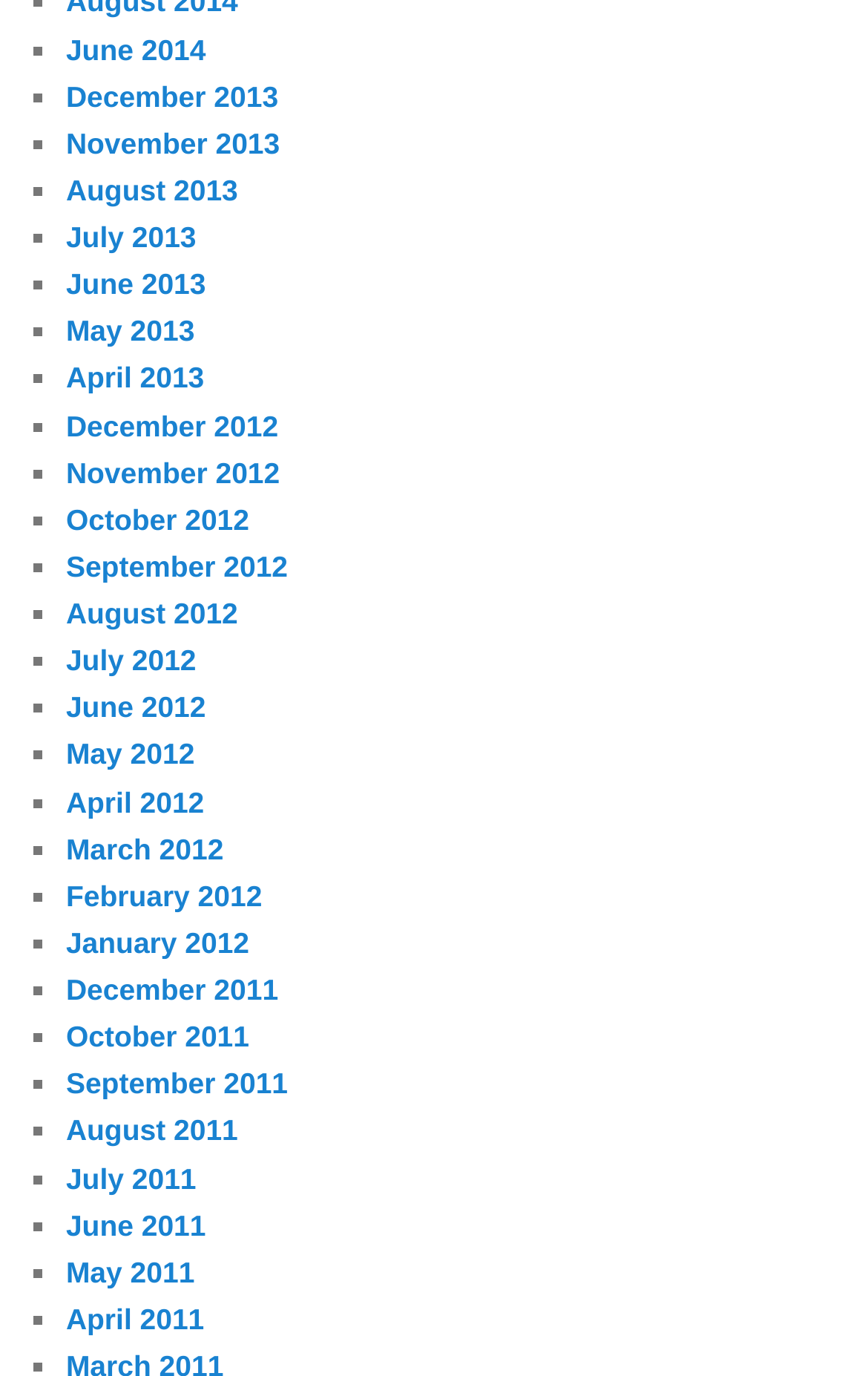Find the bounding box coordinates of the clickable area required to complete the following action: "View January 2012".

[0.076, 0.673, 0.287, 0.697]